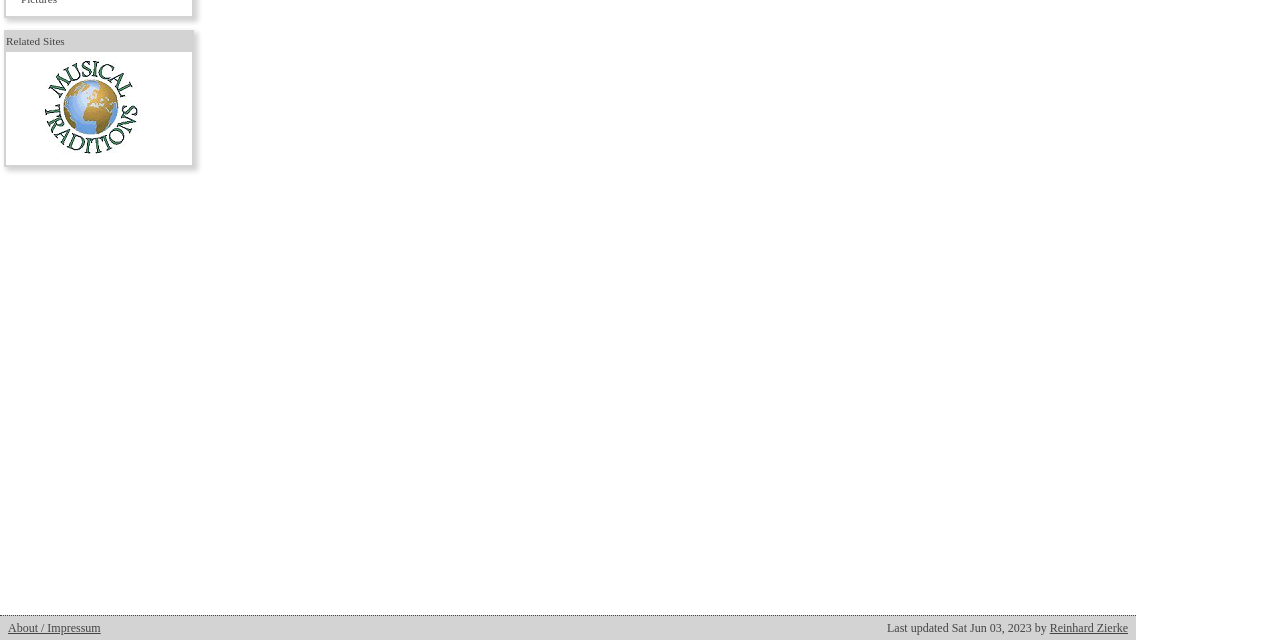Extract the bounding box coordinates of the UI element described by: "Reinhard Zierke". The coordinates should include four float numbers ranging from 0 to 1, e.g., [left, top, right, bottom].

[0.82, 0.971, 0.881, 0.992]